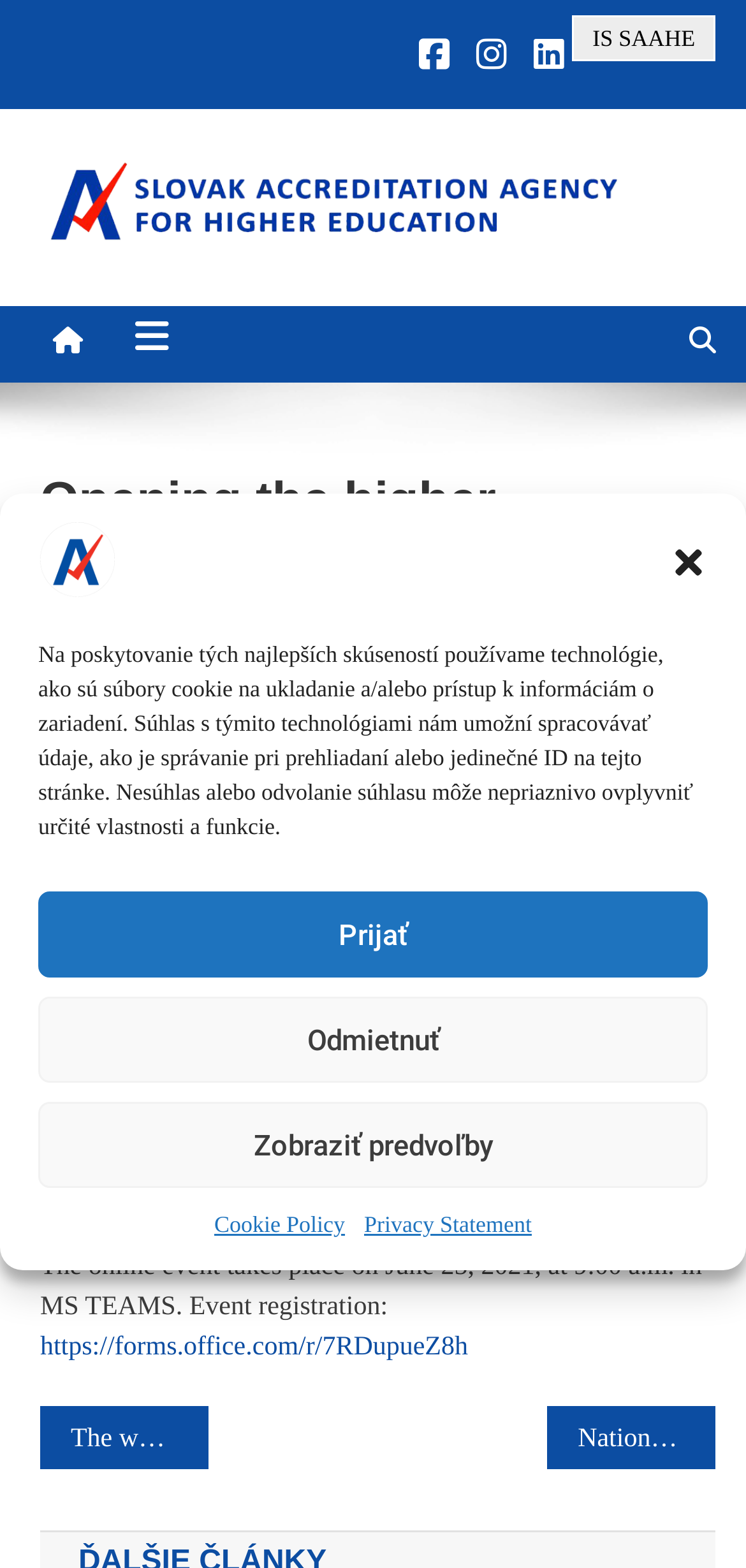Carefully observe the image and respond to the question with a detailed answer:
What is the purpose of the online event?

I found this answer by looking at the article section of the webpage, where it says 'Intentions to internationalize the higher education environment are a traditional part of the strategy of most higher education institutions in the Slovak republic...'.